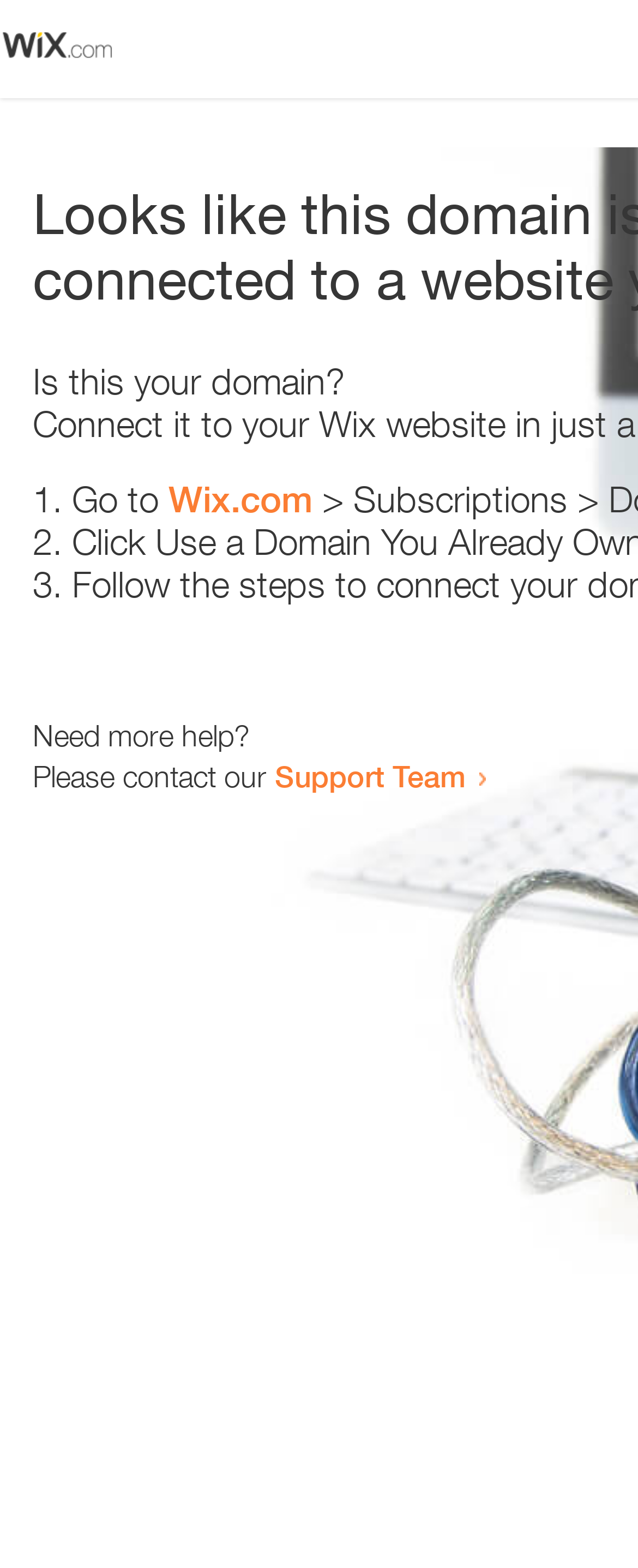Given the description "Wix.com", provide the bounding box coordinates of the corresponding UI element.

[0.264, 0.305, 0.49, 0.332]